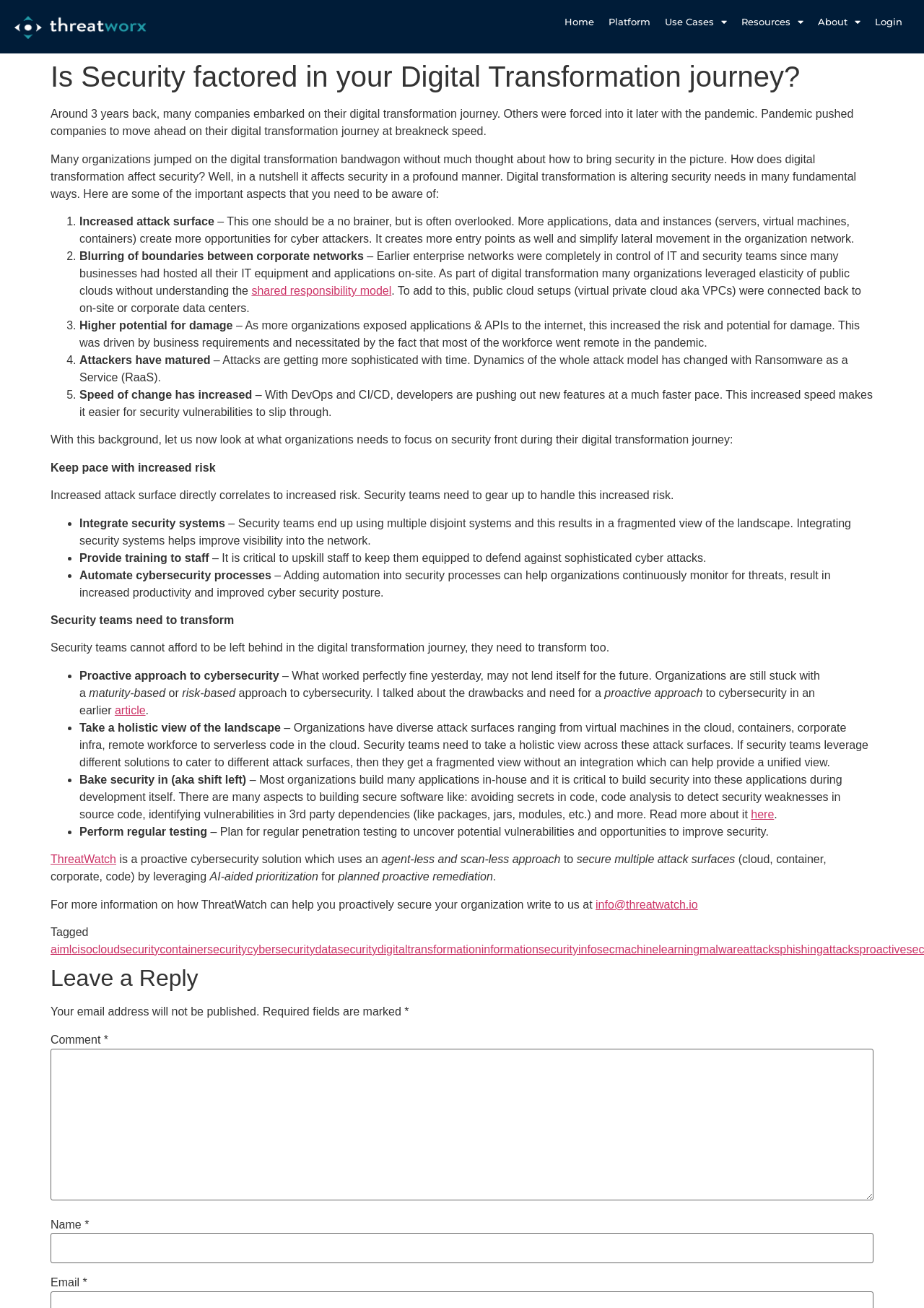Reply to the question with a single word or phrase:
What is the name of the cybersecurity solution mentioned on this webpage?

ThreatWatch